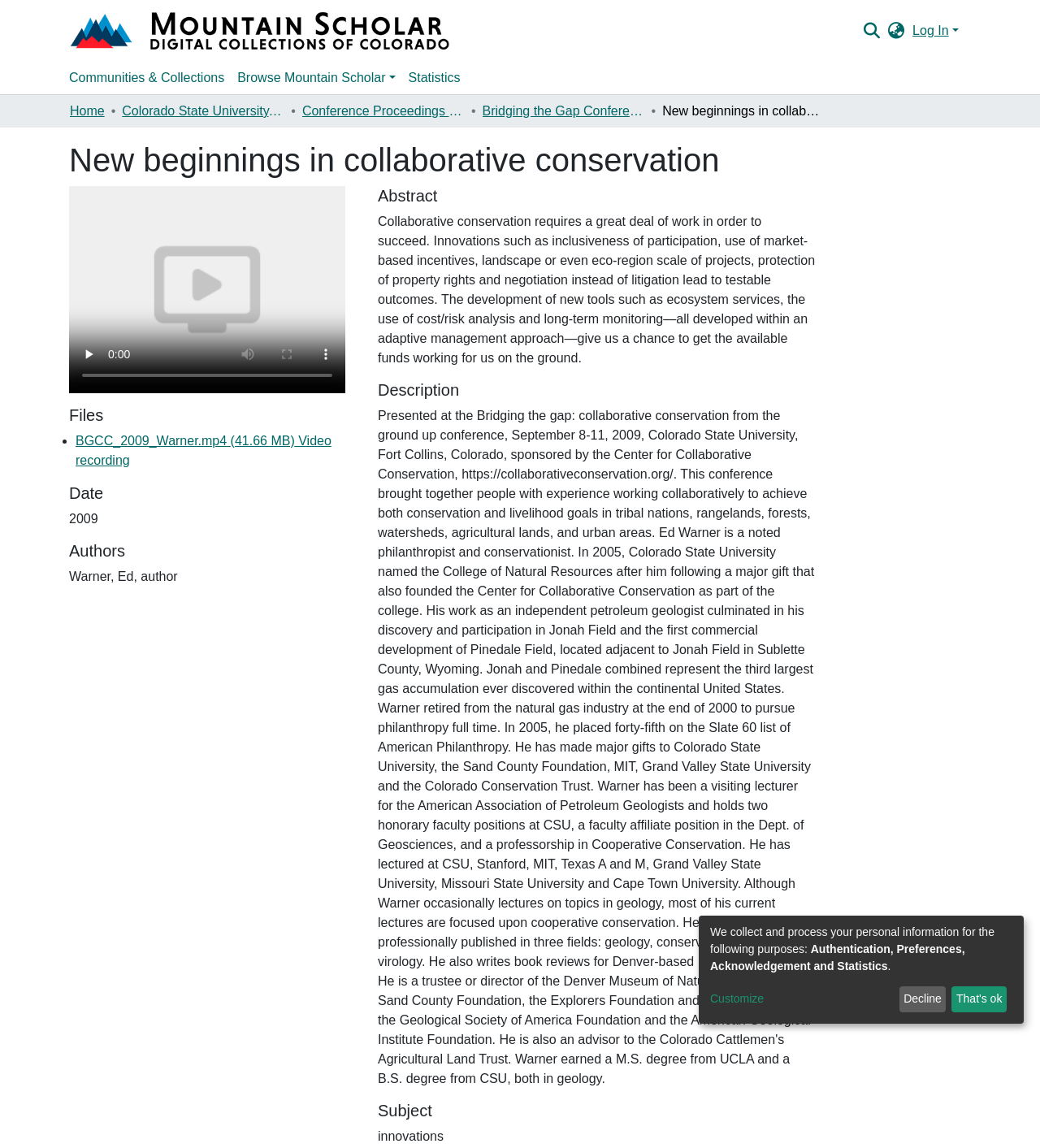Determine the bounding box coordinates of the element's region needed to click to follow the instruction: "Click the Comment button". Provide these coordinates as four float numbers between 0 and 1, formatted as [left, top, right, bottom].

None